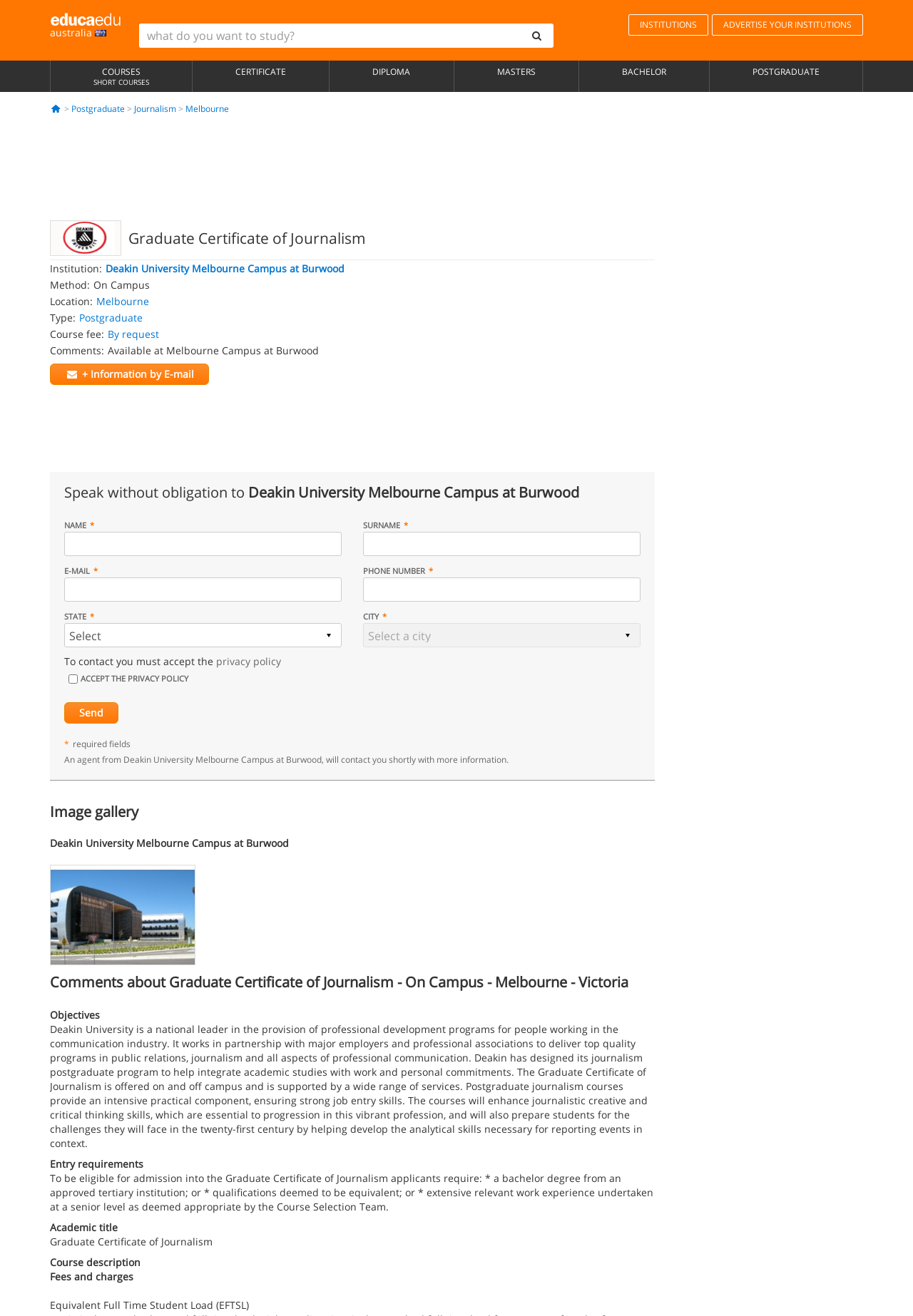Ascertain the bounding box coordinates for the UI element detailed here: "australia". The coordinates should be provided as [left, top, right, bottom] with each value being a float between 0 and 1.

[0.043, 0.0, 0.145, 0.038]